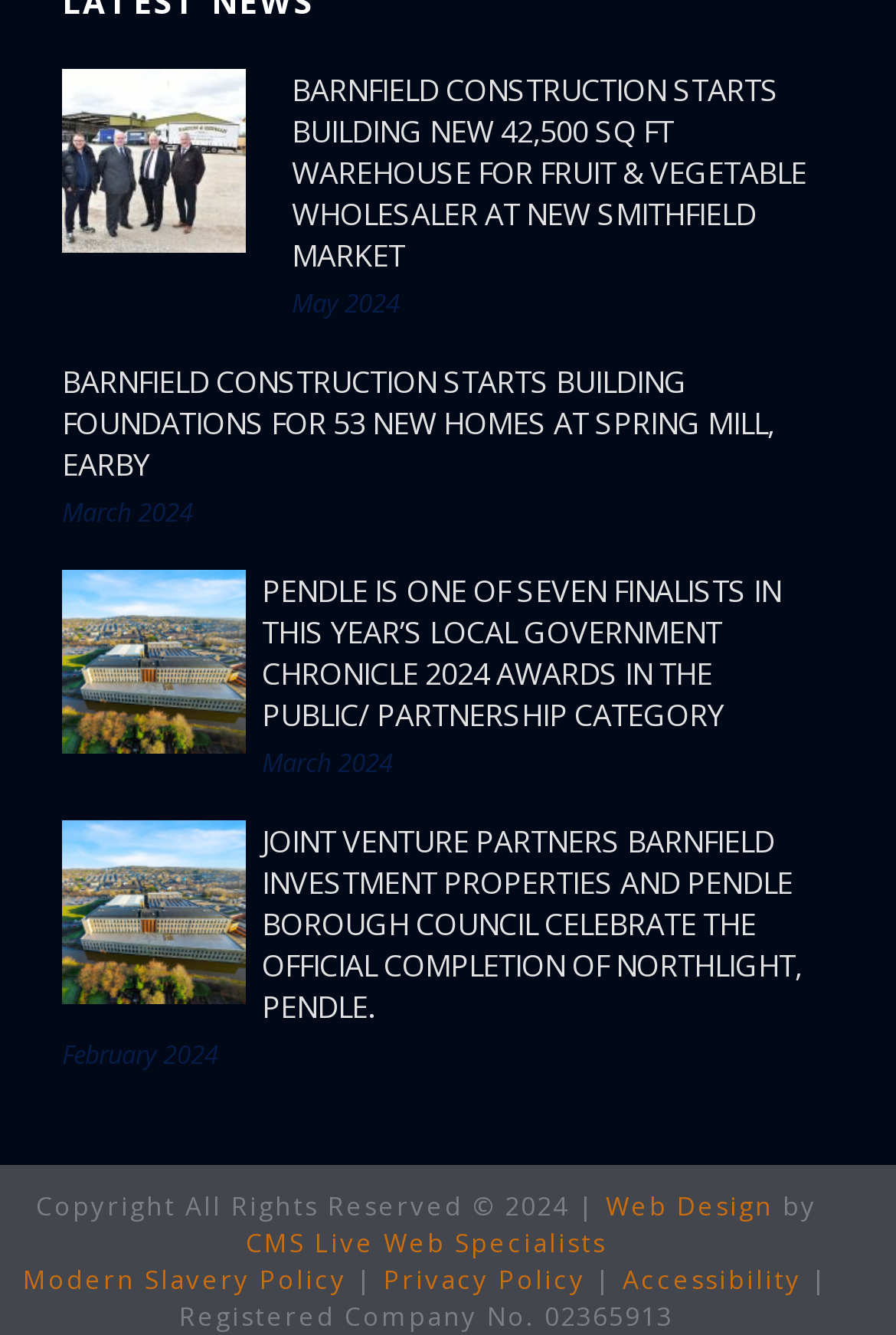Respond to the question below with a single word or phrase:
What is the company name mentioned in the copyright notice?

CMS Live Web Specialists